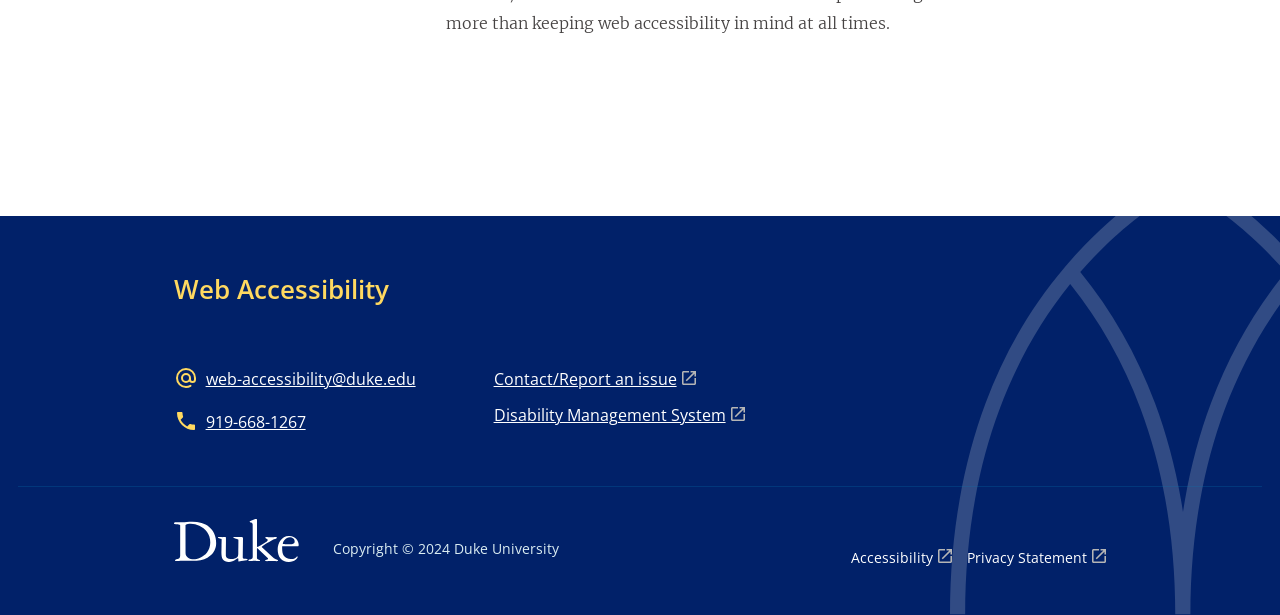Using the format (top-left x, top-left y, bottom-right x, bottom-right y), and given the element description, identify the bounding box coordinates within the screenshot: Disability Management System

[0.386, 0.654, 0.582, 0.712]